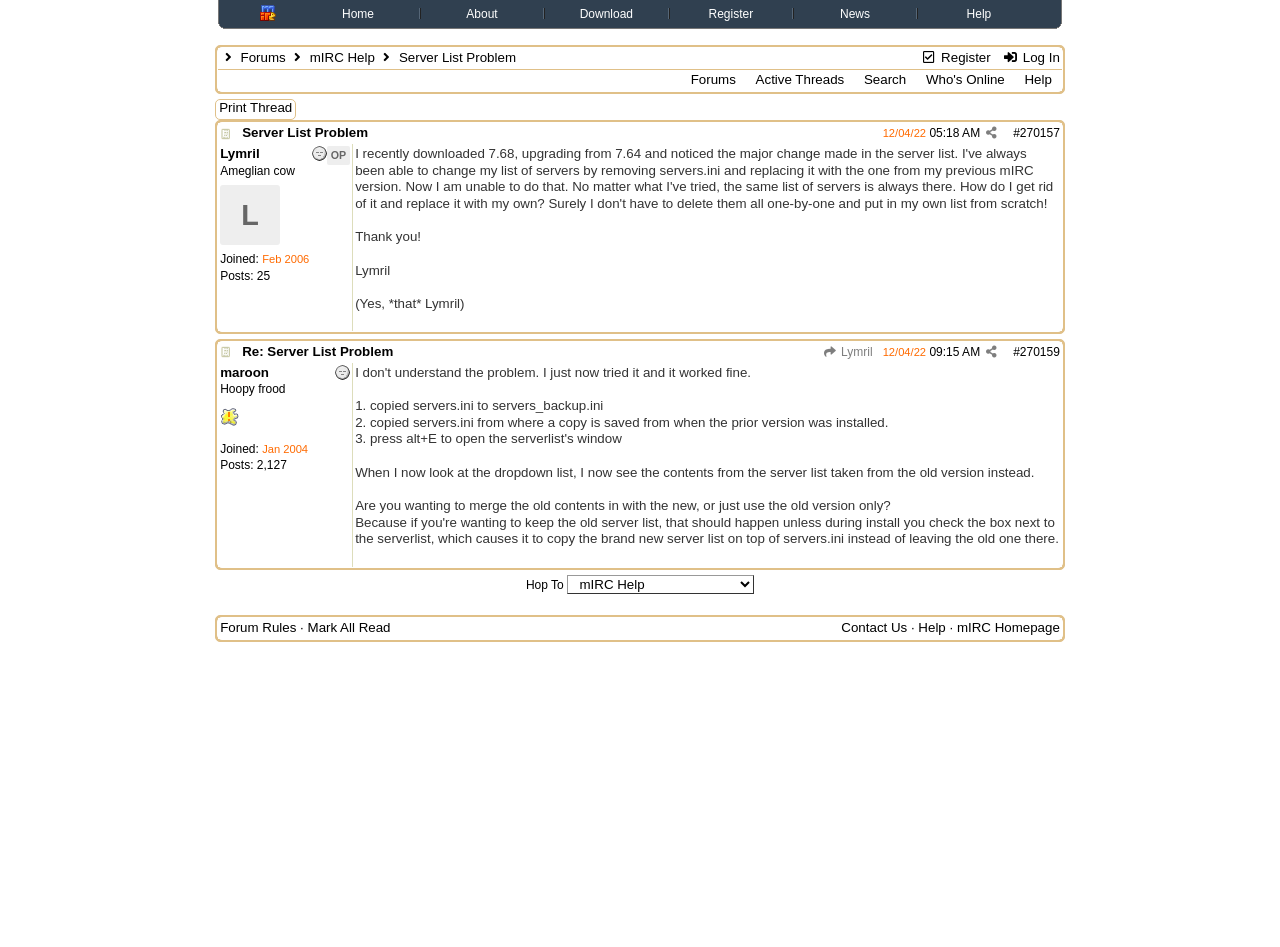Carefully examine the image and provide an in-depth answer to the question: What is the topic of the thread being discussed?

The topic of the thread being discussed is 'Server List Problem', which can be inferred from the thread title 'Server List Problem #270157' and the content of the thread.